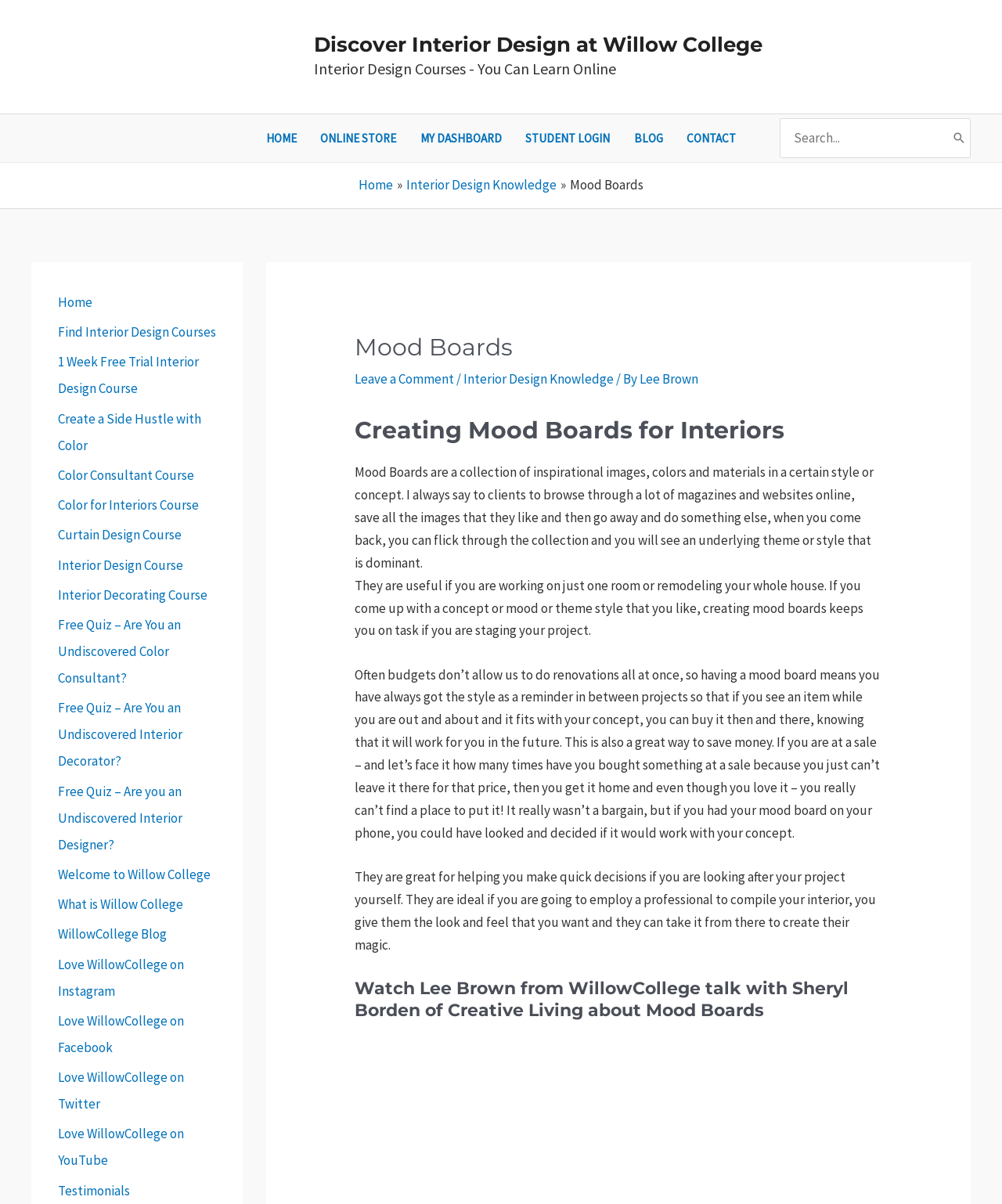Give a one-word or short phrase answer to the question: 
What is the name of the college mentioned on the webpage?

Willow College